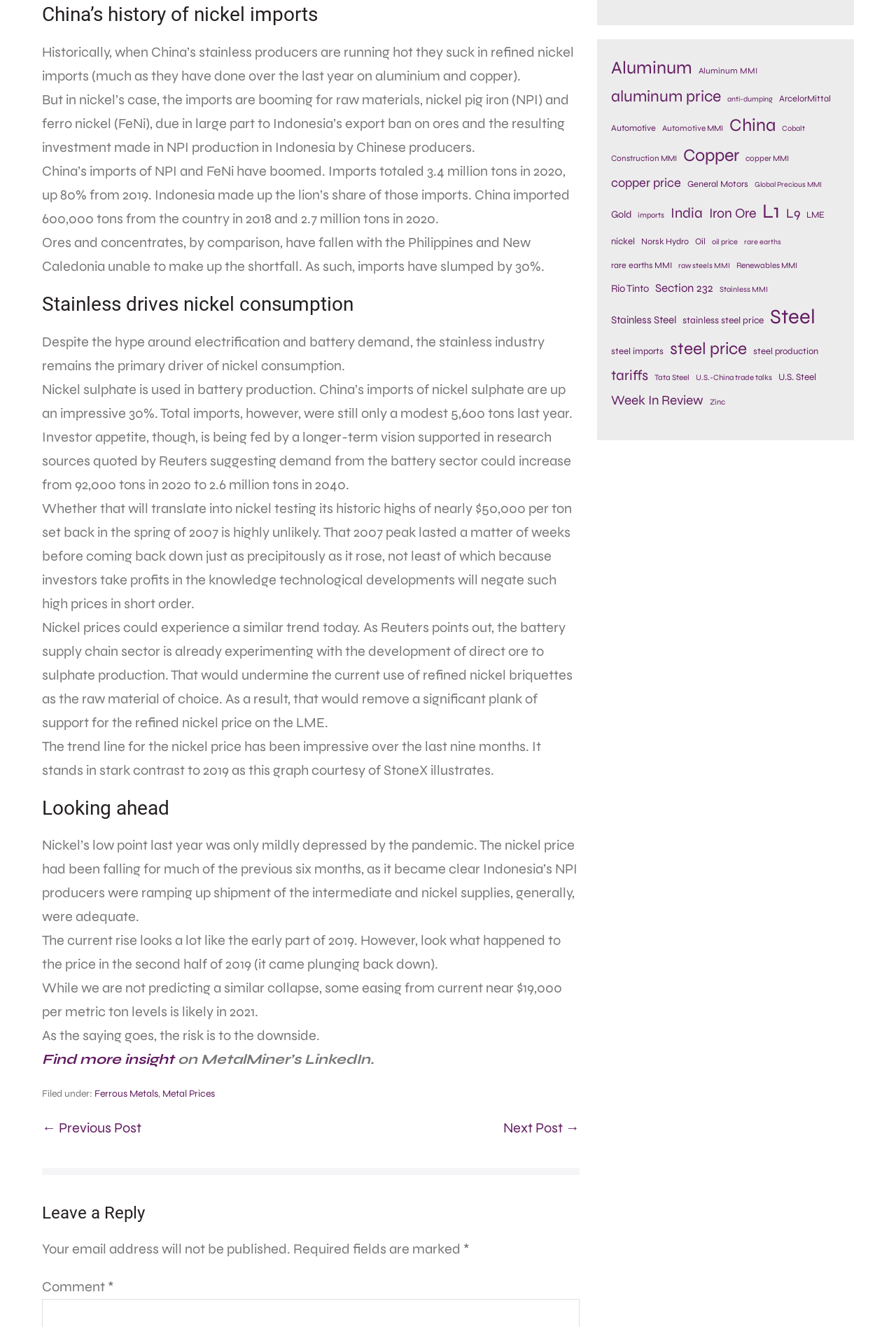Pinpoint the bounding box coordinates of the clickable element needed to complete the instruction: "Click on 'Find more insight'". The coordinates should be provided as four float numbers between 0 and 1: [left, top, right, bottom].

[0.047, 0.792, 0.195, 0.805]